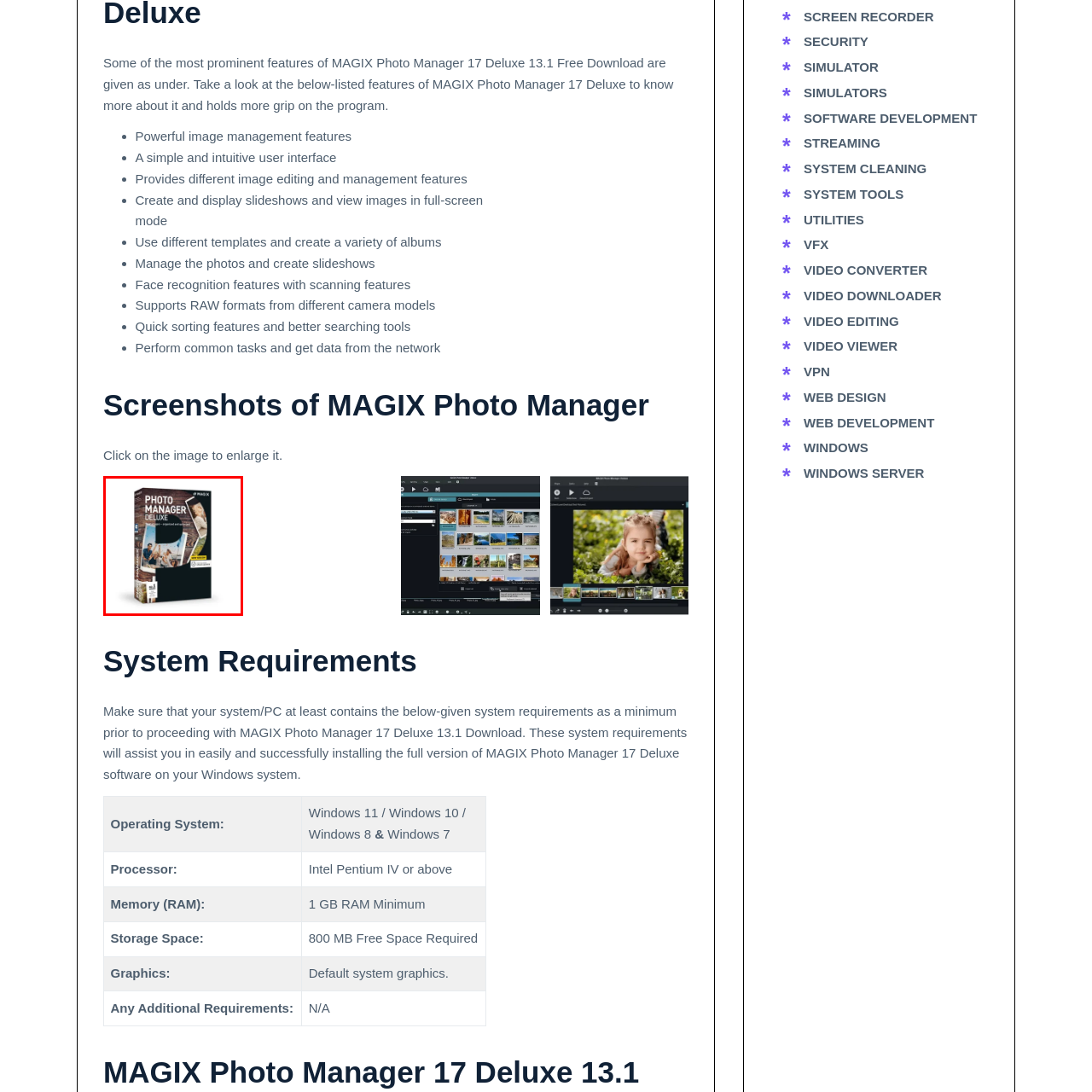Generate a detailed caption for the picture within the red-bordered area.

The image showcases the packaging of "MAGIX Photo Manager 17 Deluxe," designed to facilitate efficient image management and editing. The box prominently features the title "PHOTO MANAGER DELUXE" against a visually appealing backdrop that hints at organizing and enhancing photos. It is likely geared towards users looking to streamline their photo collection with powerful management tools. This software includes a variety of features such as intuitive user interface, slideshow creation, and support for RAW formats, catering to both casual users and photography enthusiasts. The design reflects a modern aesthetic, appealing to those seeking innovative solutions for managing digital images effectively.